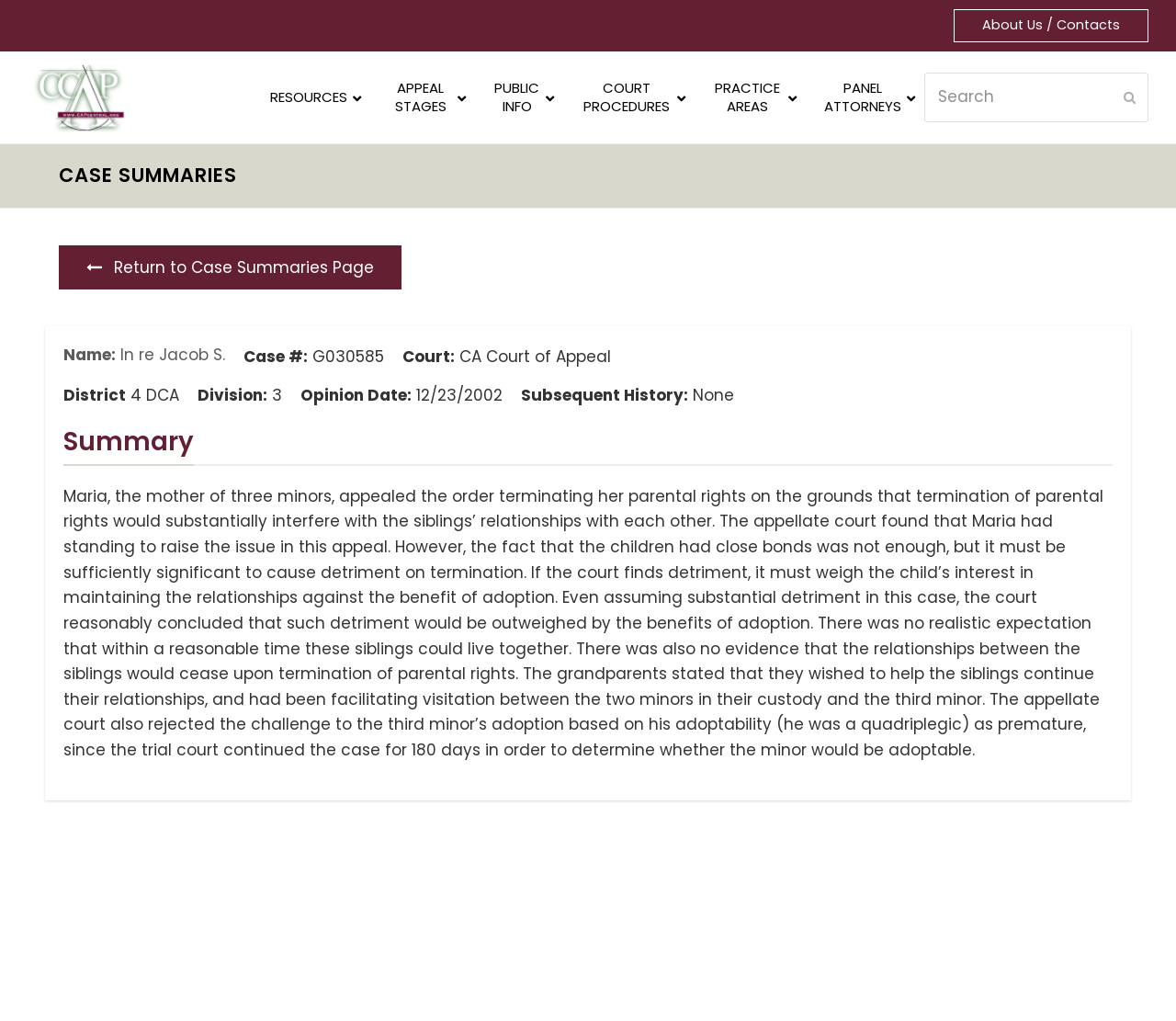Please find the bounding box coordinates of the element that must be clicked to perform the given instruction: "Search for a case". The coordinates should be four float numbers from 0 to 1, i.e., [left, top, right, bottom].

[0.786, 0.071, 0.977, 0.119]